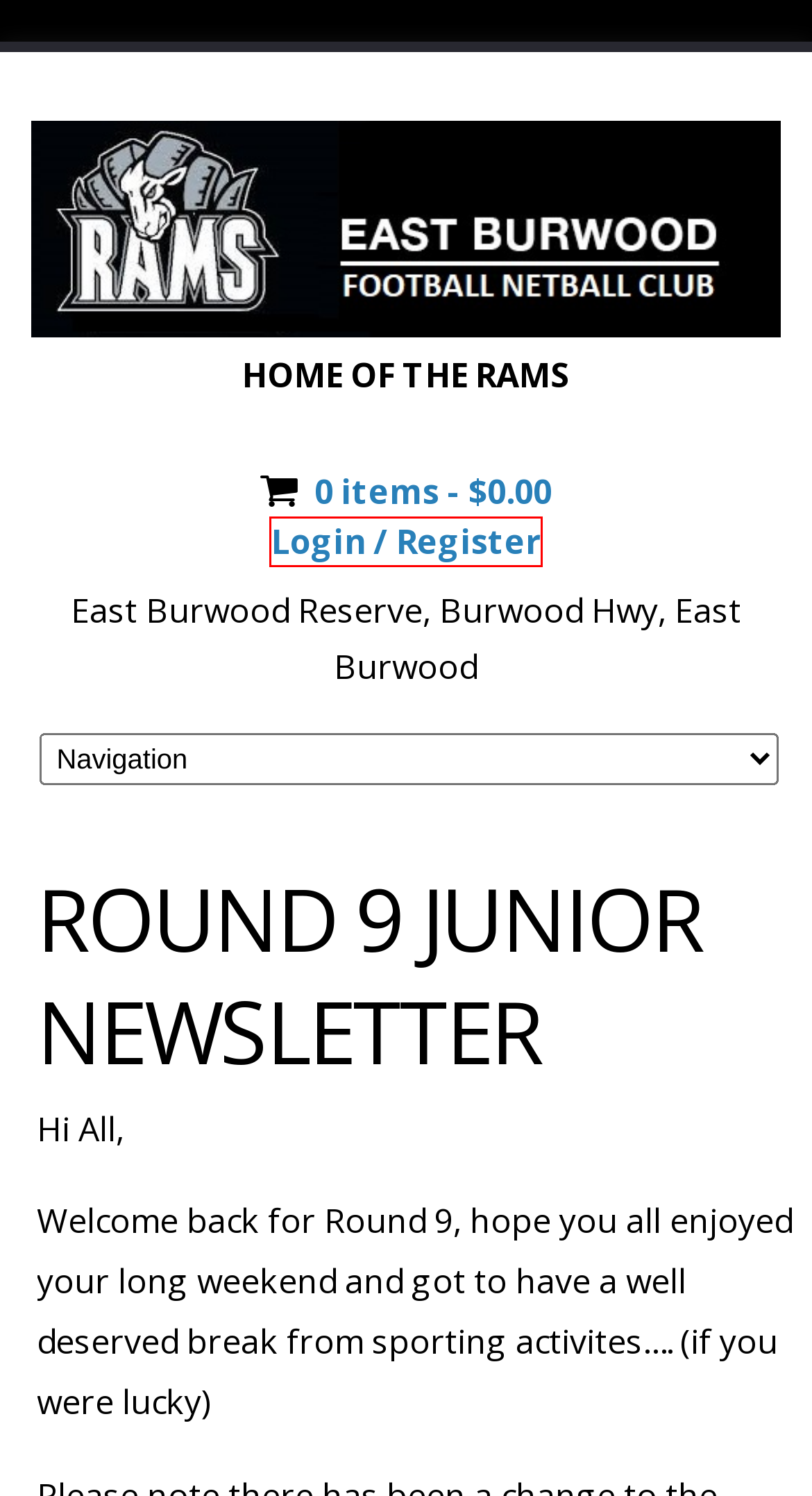Review the screenshot of a webpage which includes a red bounding box around an element. Select the description that best fits the new webpage once the element in the bounding box is clicked. Here are the candidates:
A. Max Wills 100th Game - East Burwood Football Netball Club
B. My Account - East Burwood Football Netball Club
C. Round 10 Junior Newsletter - East Burwood Football Netball Club
D. Cart - East Burwood Football Netball Club
E. Homepage - East Burwood Football Netball Club
F. 2024 Club Season Launch - East Burwood Football Netball Club
G. Eastern FNL
H. News & Events - East Burwood Football Netball Club

B